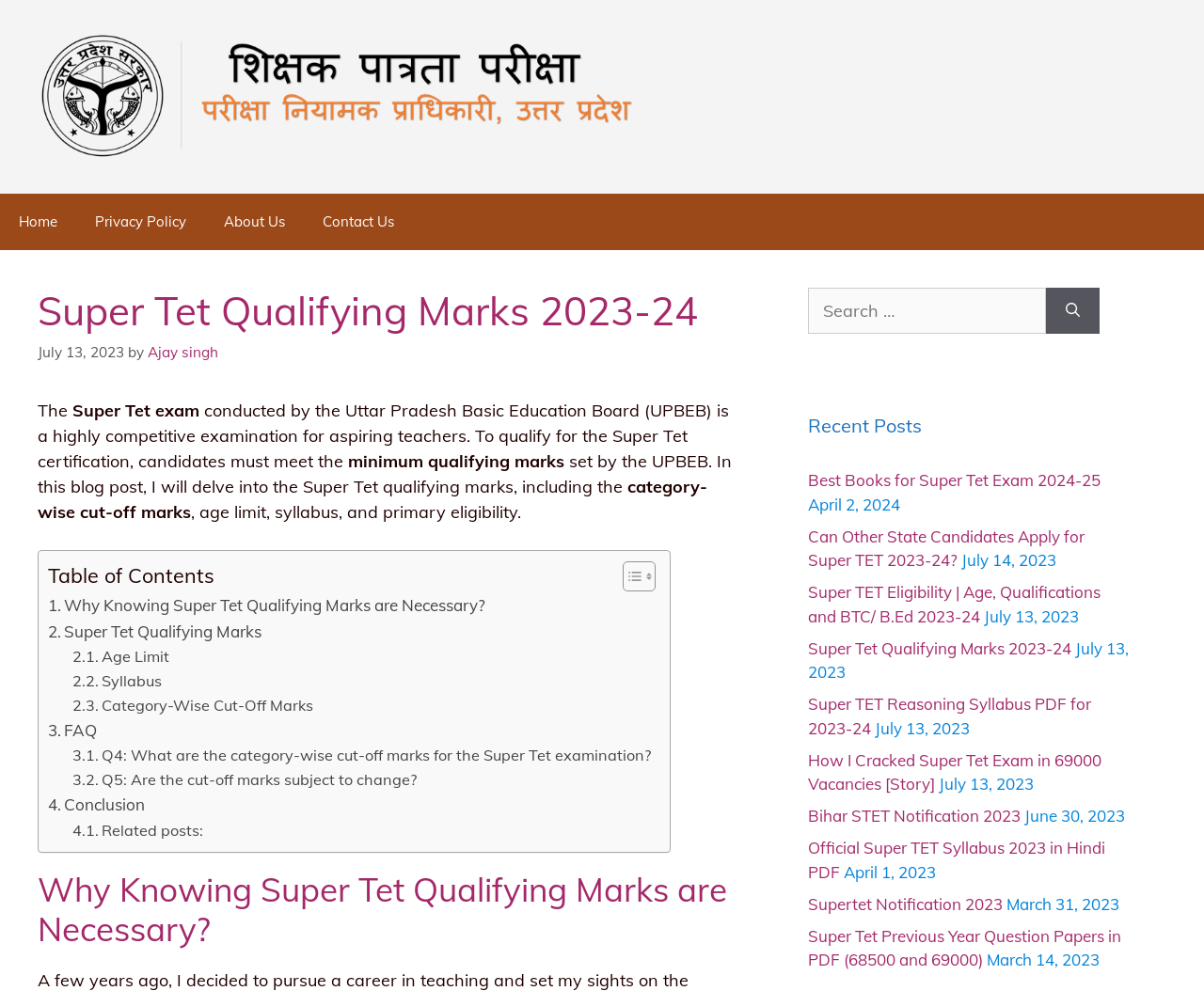Determine the bounding box coordinates of the region I should click to achieve the following instruction: "Check the 'Recent Posts'". Ensure the bounding box coordinates are four float numbers between 0 and 1, i.e., [left, top, right, bottom].

[0.671, 0.416, 0.938, 0.444]